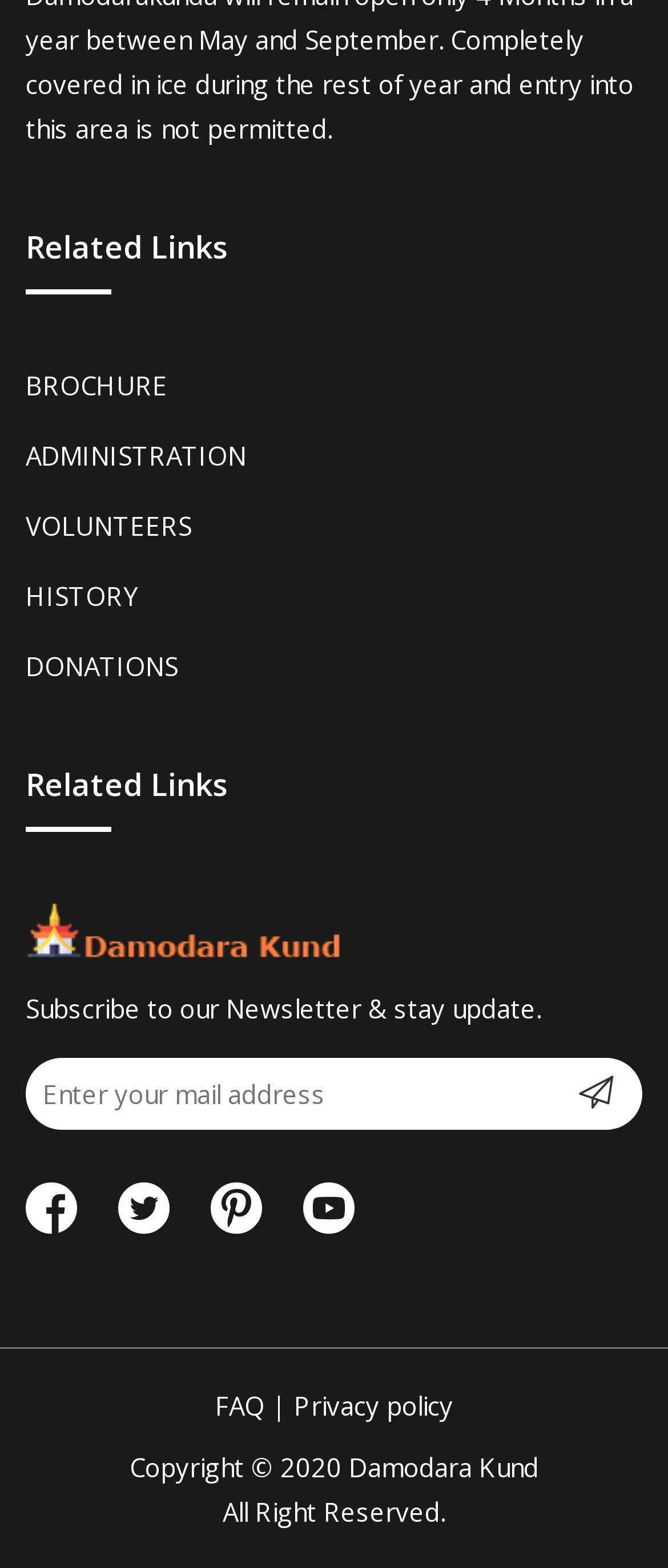Find the UI element described as: "All Right Reserved" and predict its bounding box coordinates. Ensure the coordinates are four float numbers between 0 and 1, [left, top, right, bottom].

[0.333, 0.95, 0.659, 0.978]